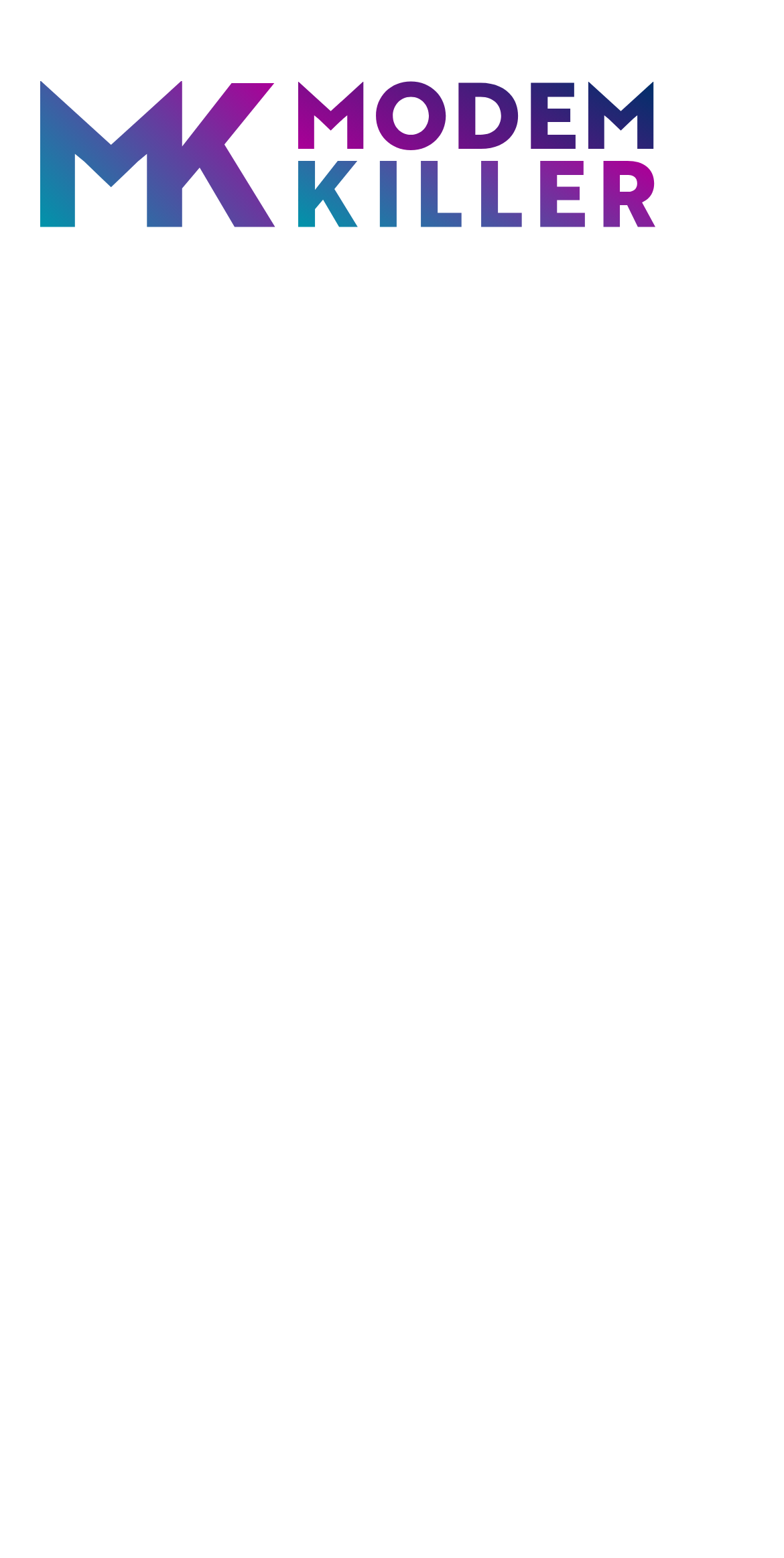What is the purpose of the 'Contact Us' button?
Use the information from the image to give a detailed answer to the question.

The purpose of the 'Contact Us' button is to contact the website because it is a generic element with the text 'Contact Us' and bounding box coordinates [0.499, 0.768, 0.699, 0.799] indicating its position in the 'Contact' section, and it has a link element with the same text, suggesting that it is a call-to-action to contact the website.